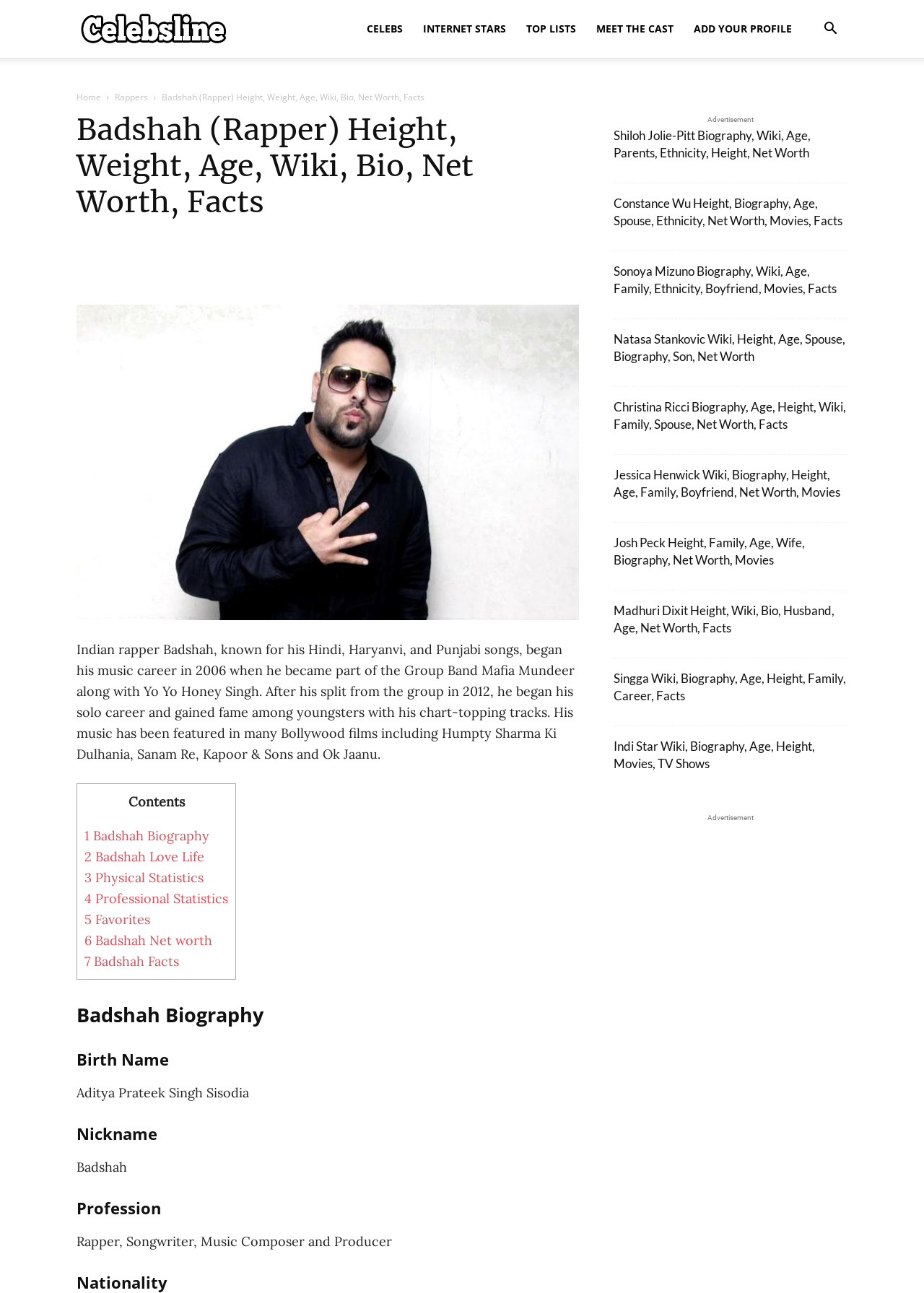Please analyze the image and provide a thorough answer to the question:
How many links are there in the 'Contents' section?

I found the answer by counting the number of links in the 'Contents' section, which is located below the biography text. There are 7 links, each corresponding to a different section of Badshah's biography.